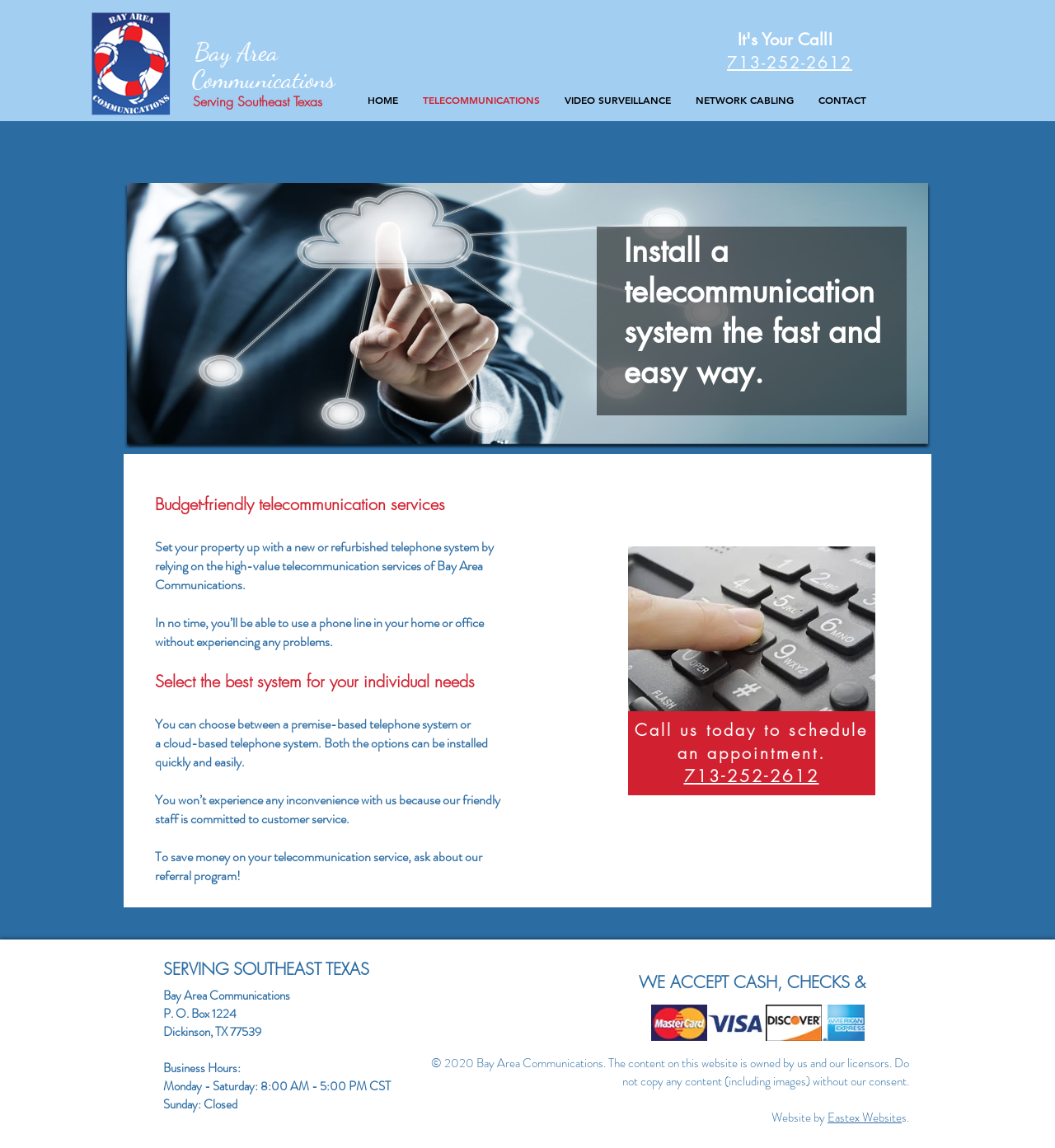What types of telephone systems are offered?
Using the visual information, reply with a single word or short phrase.

Premise-based and cloud-based